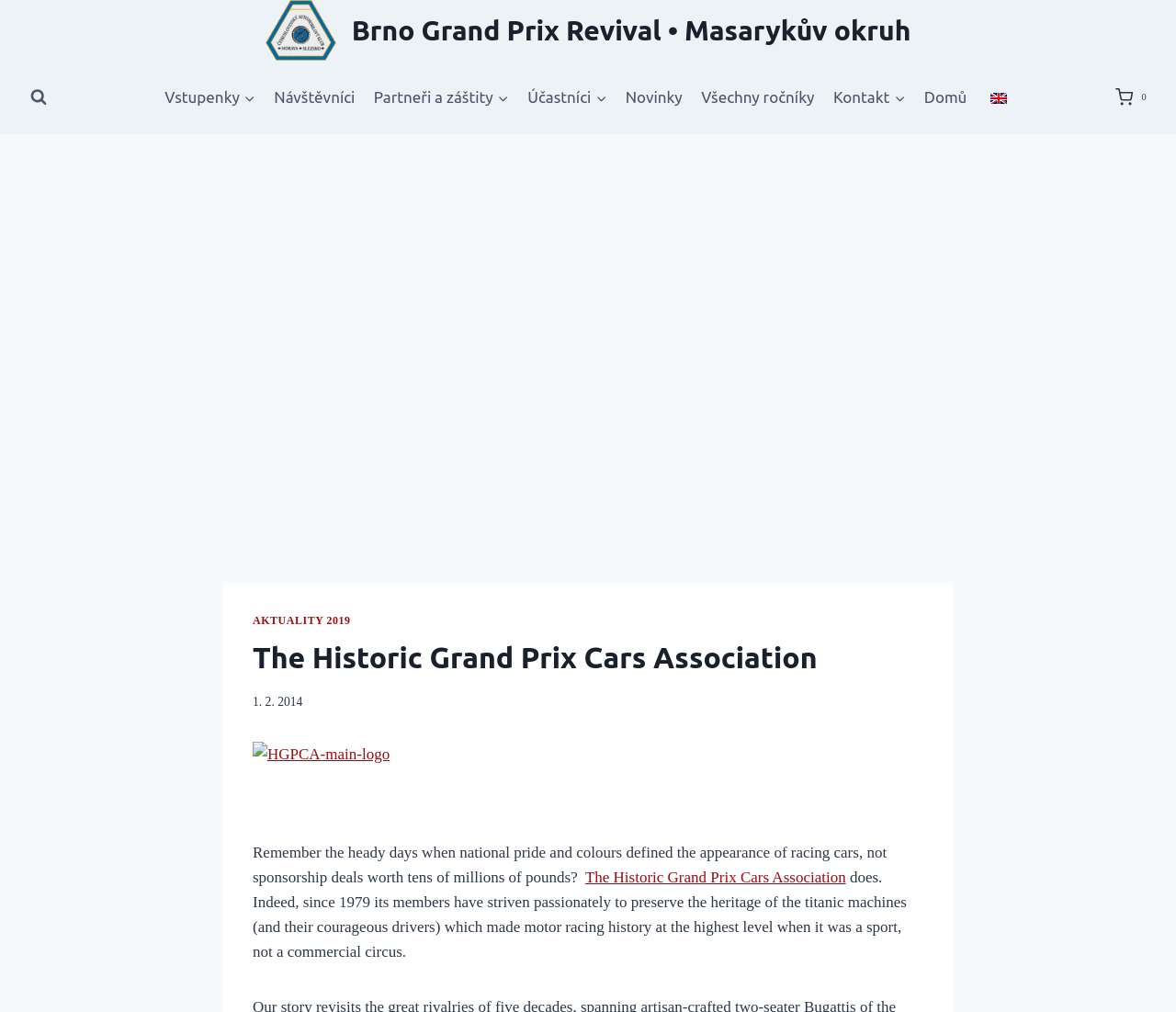Please give a succinct answer using a single word or phrase:
What is the current number of items in the shopping cart?

0